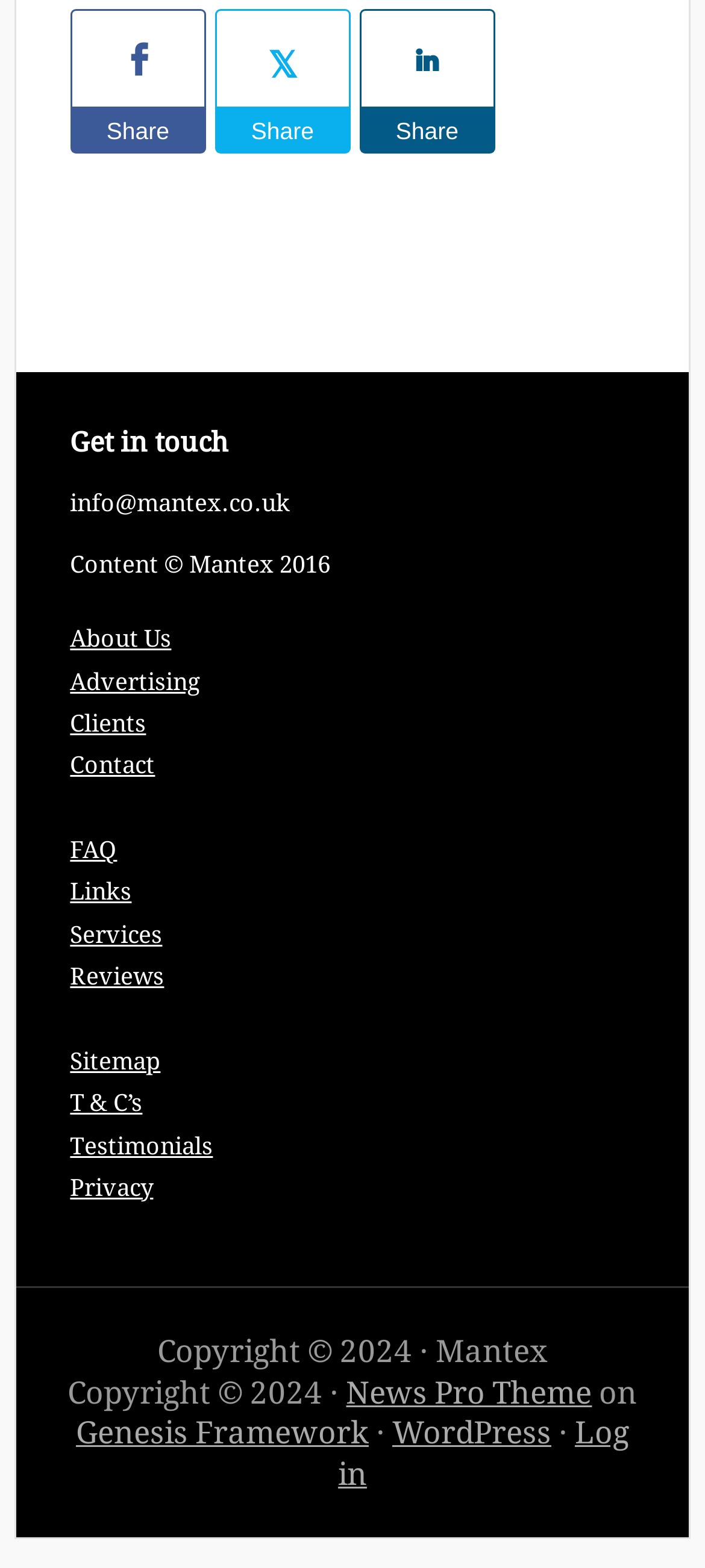Determine the bounding box coordinates of the clickable area required to perform the following instruction: "Share on Facebook". The coordinates should be represented as four float numbers between 0 and 1: [left, top, right, bottom].

[0.099, 0.069, 0.292, 0.097]